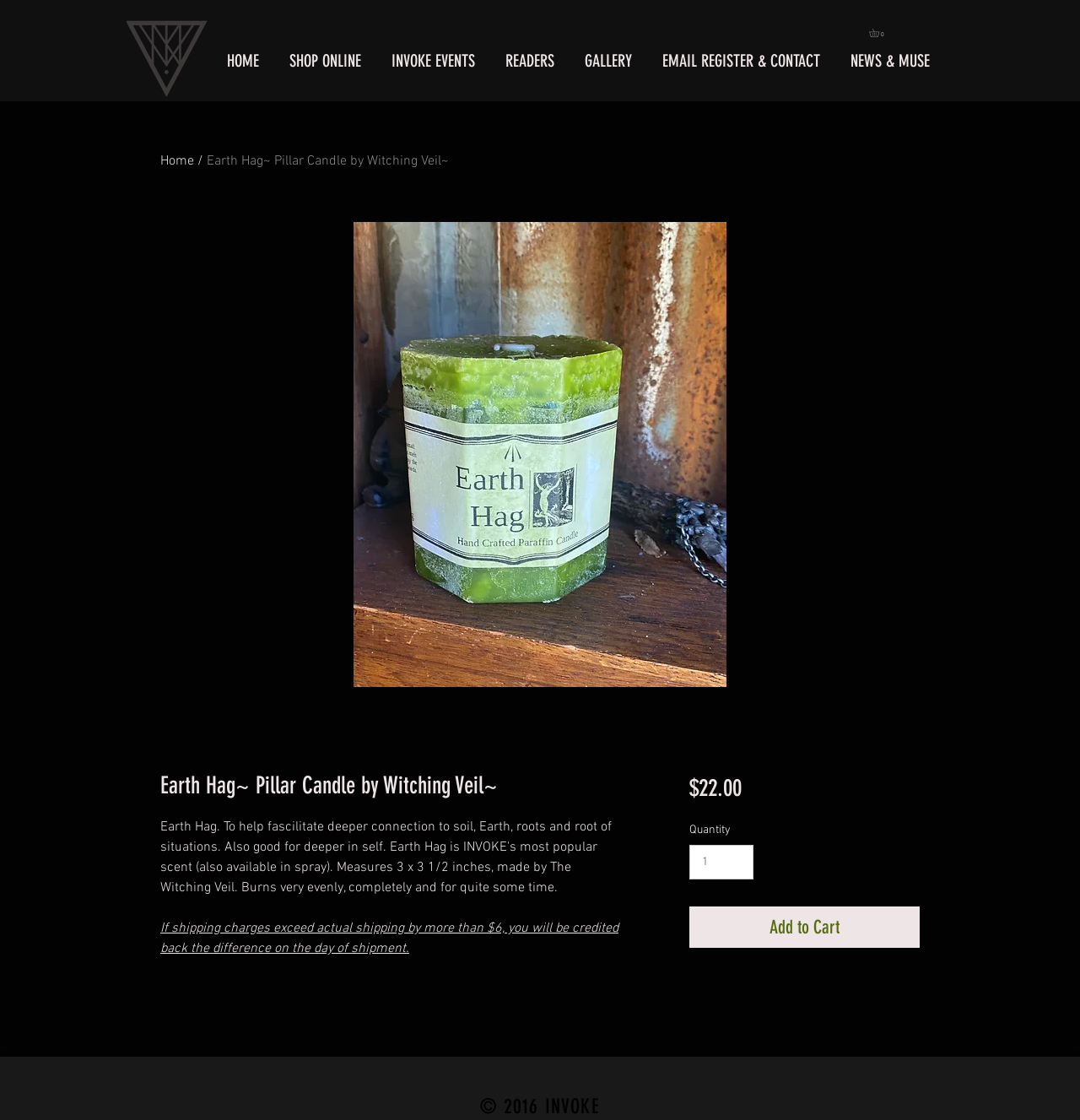Find the primary header on the webpage and provide its text.

Earth Hag~ Pillar Candle by Witching Veil~